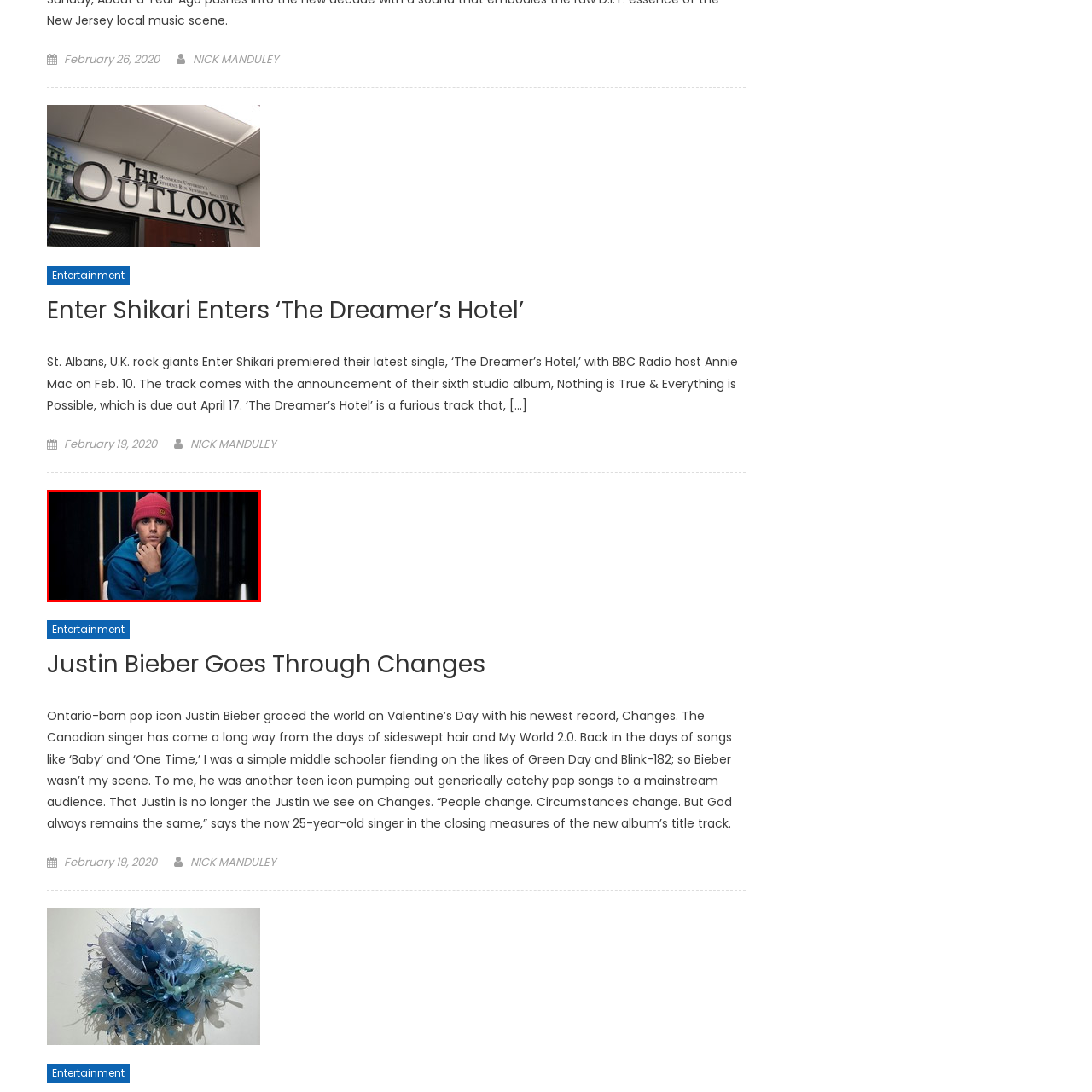Look at the region marked by the red box and describe it extensively.

The image features Canadian pop icon Justin Bieber, who is portrayed in a thoughtful pose wearing a vibrant red beanie and a blue hoodie. This particular look reflects a more mature phase in his career, aligning with the themes of self-reflection and change explored in his music, particularly in his recent album "Changes." The background is softly blurred, emphasizing his facial expression and striking attire, capturing a moment of introspection. This photograph accompanies an article titled "Justin Bieber Goes Through Changes," highlighting his evolving artistic journey and personal growth.